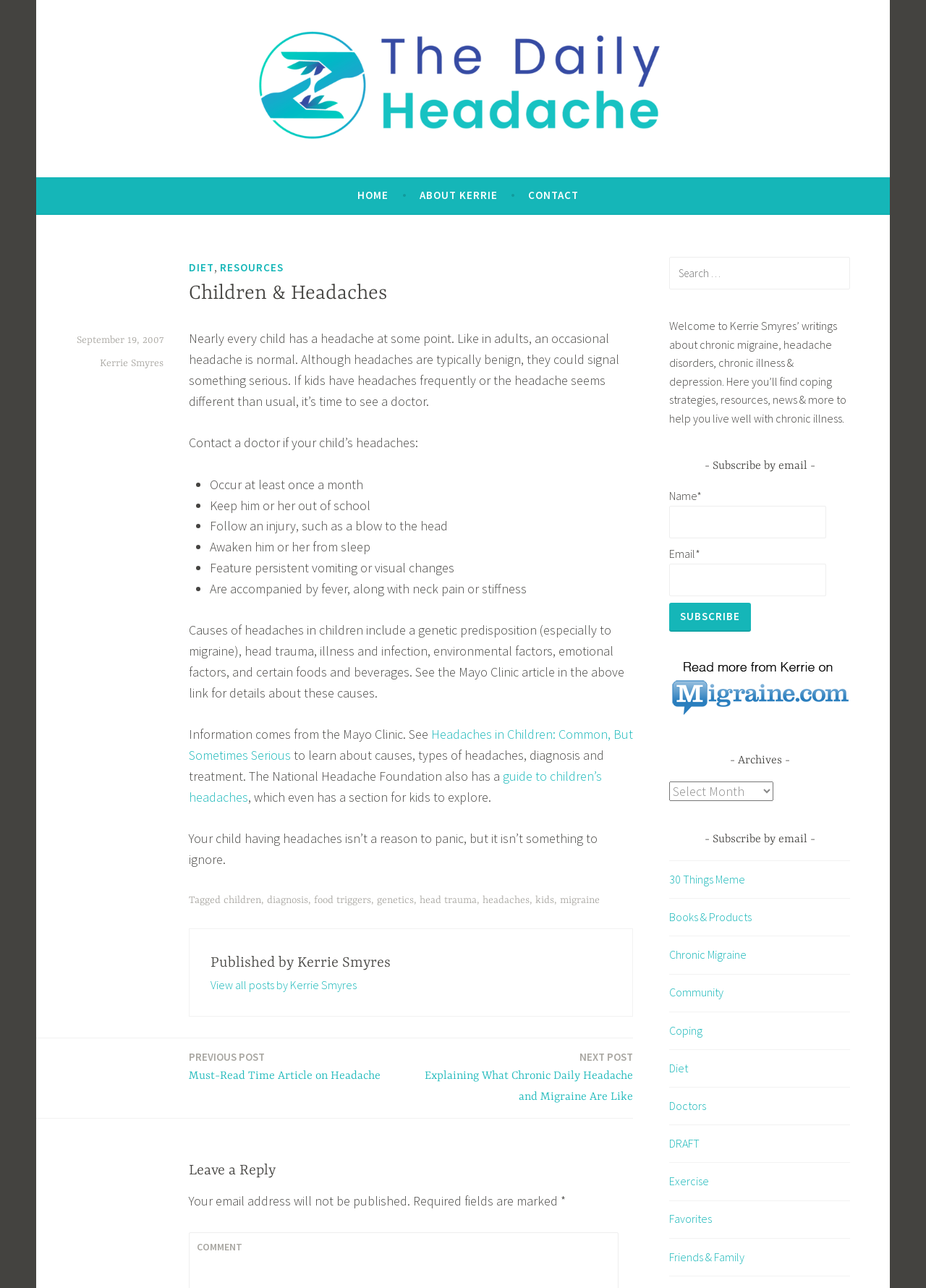Locate the bounding box coordinates of the area that needs to be clicked to fulfill the following instruction: "View all posts by Kerrie Smyres". The coordinates should be in the format of four float numbers between 0 and 1, namely [left, top, right, bottom].

[0.227, 0.759, 0.385, 0.77]